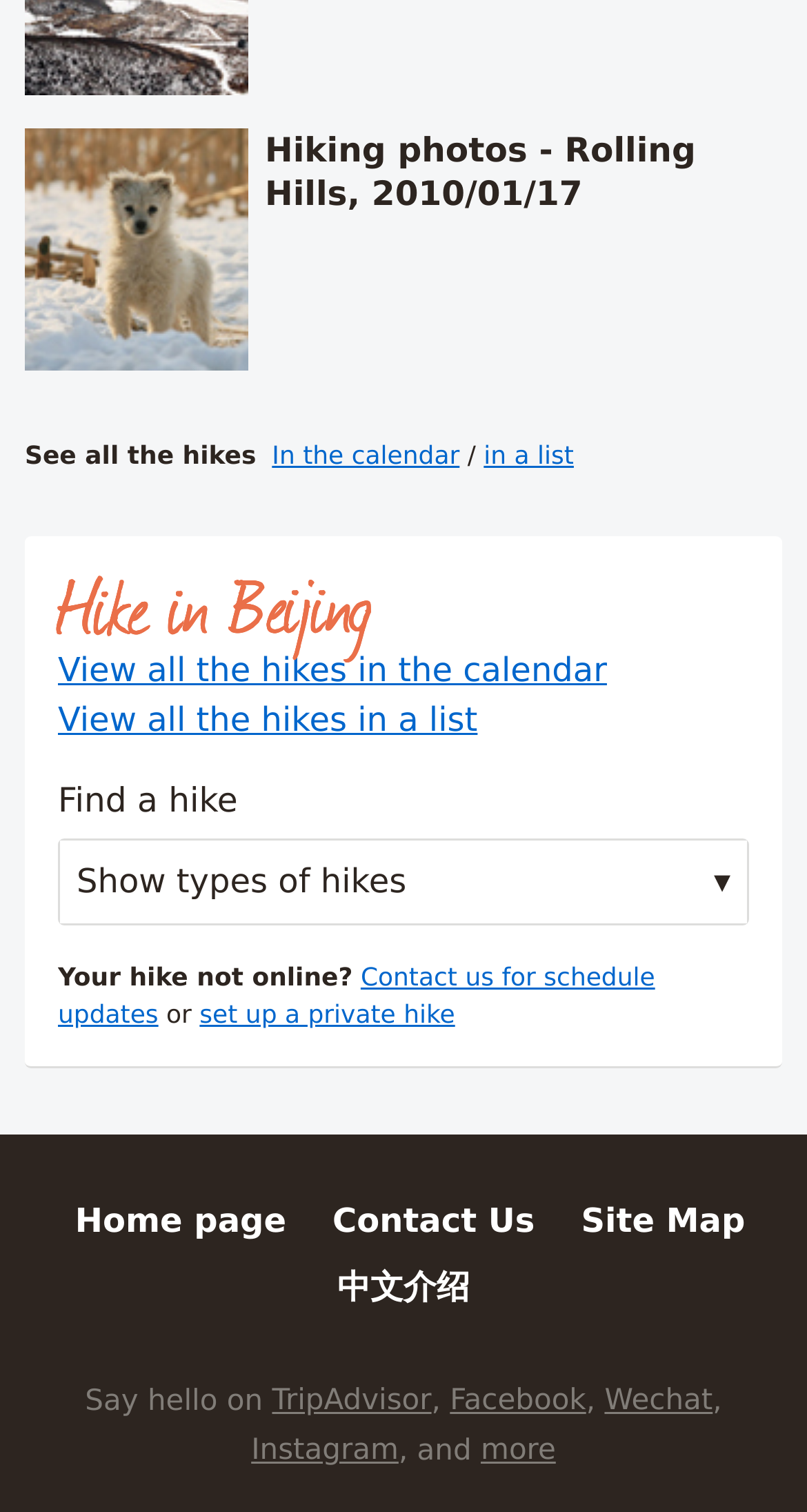Give a short answer using one word or phrase for the question:
What is the alternative to contacting the organization for schedule updates?

Set up a private hike